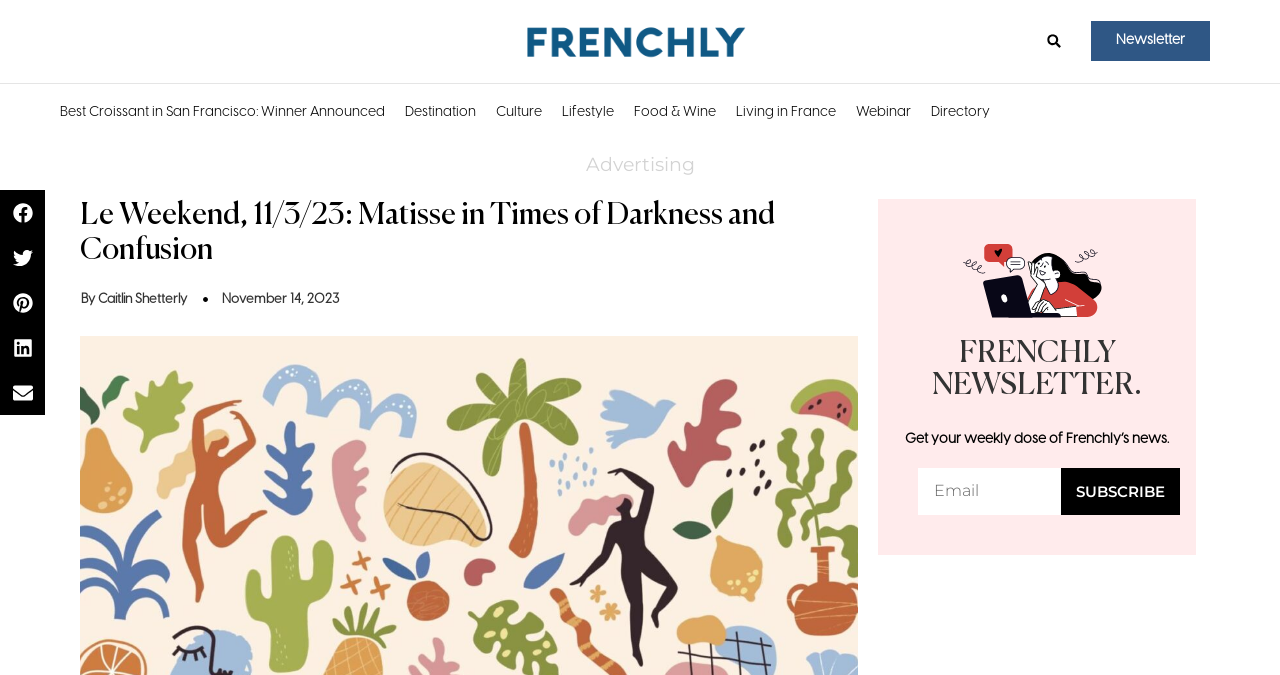Where can I find the newsletter subscription?
Based on the image, give a concise answer in the form of a single word or short phrase.

Bottom right